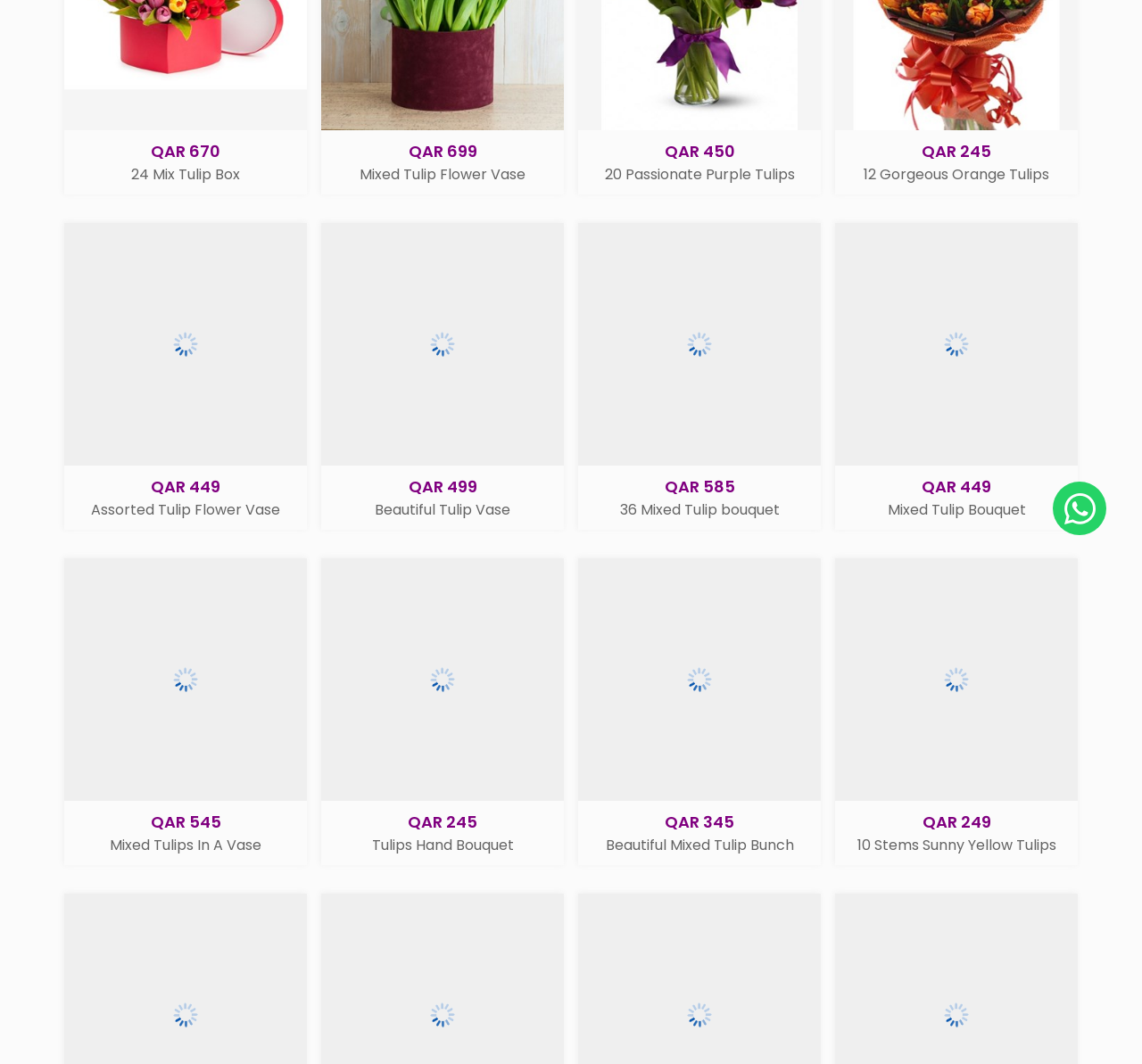Identify and provide the bounding box coordinates of the UI element described: "parent_node: contact@marhabaflorist.qa". The coordinates should be formatted as [left, top, right, bottom], with each number being a float between 0 and 1.

[0.922, 0.453, 0.969, 0.503]